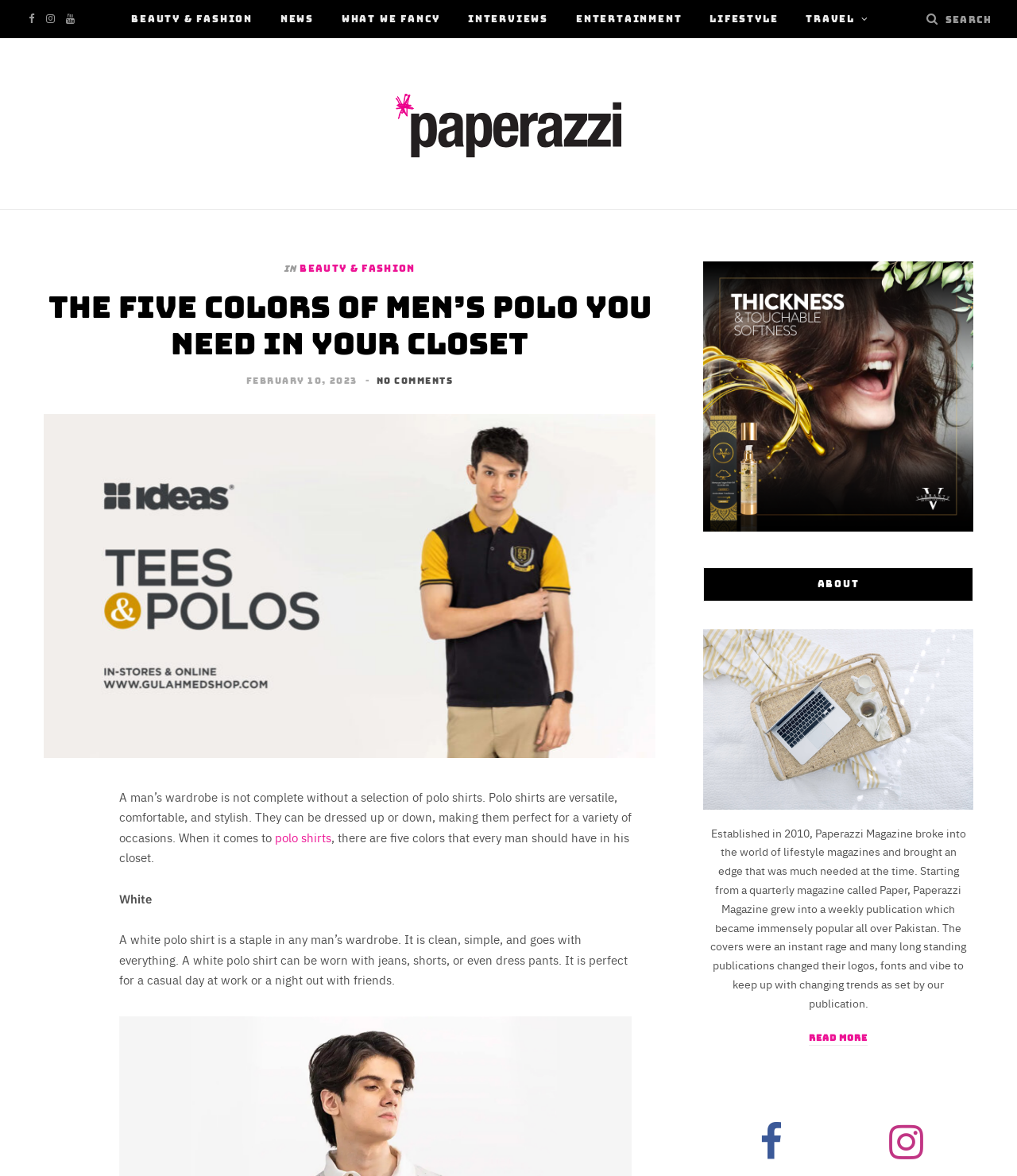Provide the bounding box coordinates of the section that needs to be clicked to accomplish the following instruction: "Go to Facebook."

[0.023, 0.0, 0.039, 0.032]